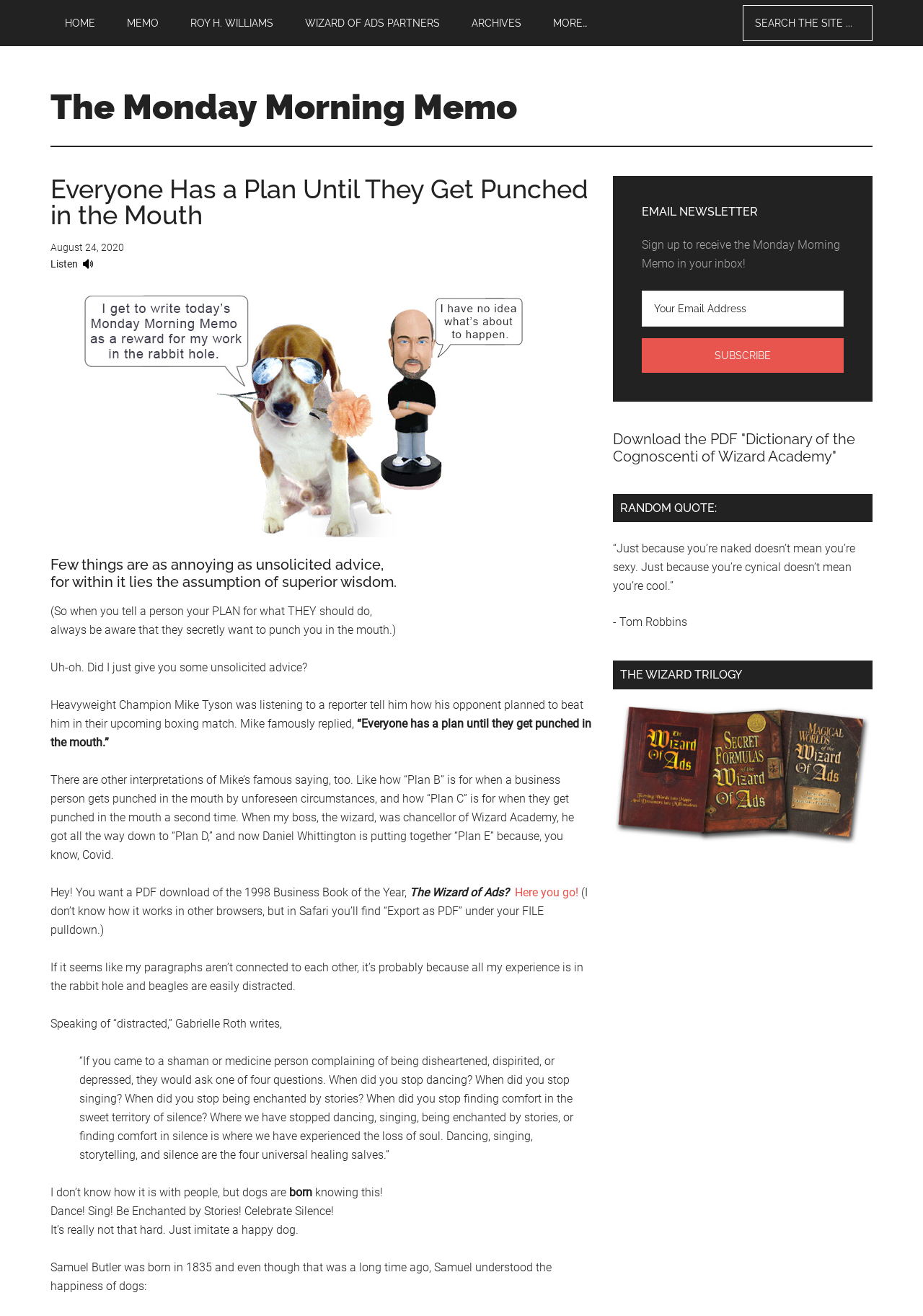Generate a comprehensive description of the webpage.

This webpage is titled "Everyone Has a Plan Until They Get Punched in the Mouth - The Monday Morning Memo". At the top, there is a navigation bar with 7 links: "HOME", "MEMO", "ROY H. WILLIAMS", "WIZARD OF ADS PARTNERS", "ARCHIVES", "MORE…", and a search bar on the right side. Below the navigation bar, there is a header section with a title "The Monday Morning Memo" and a heading "Everyone Has a Plan Until They Get Punched in the Mouth". 

The main content of the webpage is a long article with multiple paragraphs. The article starts with a quote about unsolicited advice and then shares a story about Mike Tyson's famous saying "Everyone has a plan until they get punched in the mouth". The article continues to discuss the importance of adapting to unforeseen circumstances and mentions a business book "The Wizard of Ads". 

On the right side of the webpage, there is a sidebar with several sections. The first section is titled "EMAIL NEWSLETTER" and allows users to sign up to receive the Monday Morning Memo in their inbox. The second section is titled "Download the PDF 'Dictionary of the Cognoscenti of Wizard Academy'" and provides a link to download the PDF. The third section is titled "RANDOM QUOTE:" and displays a quote from Tom Robbins. The last section is titled "THE WIZARD TRILOGY" and features an image.